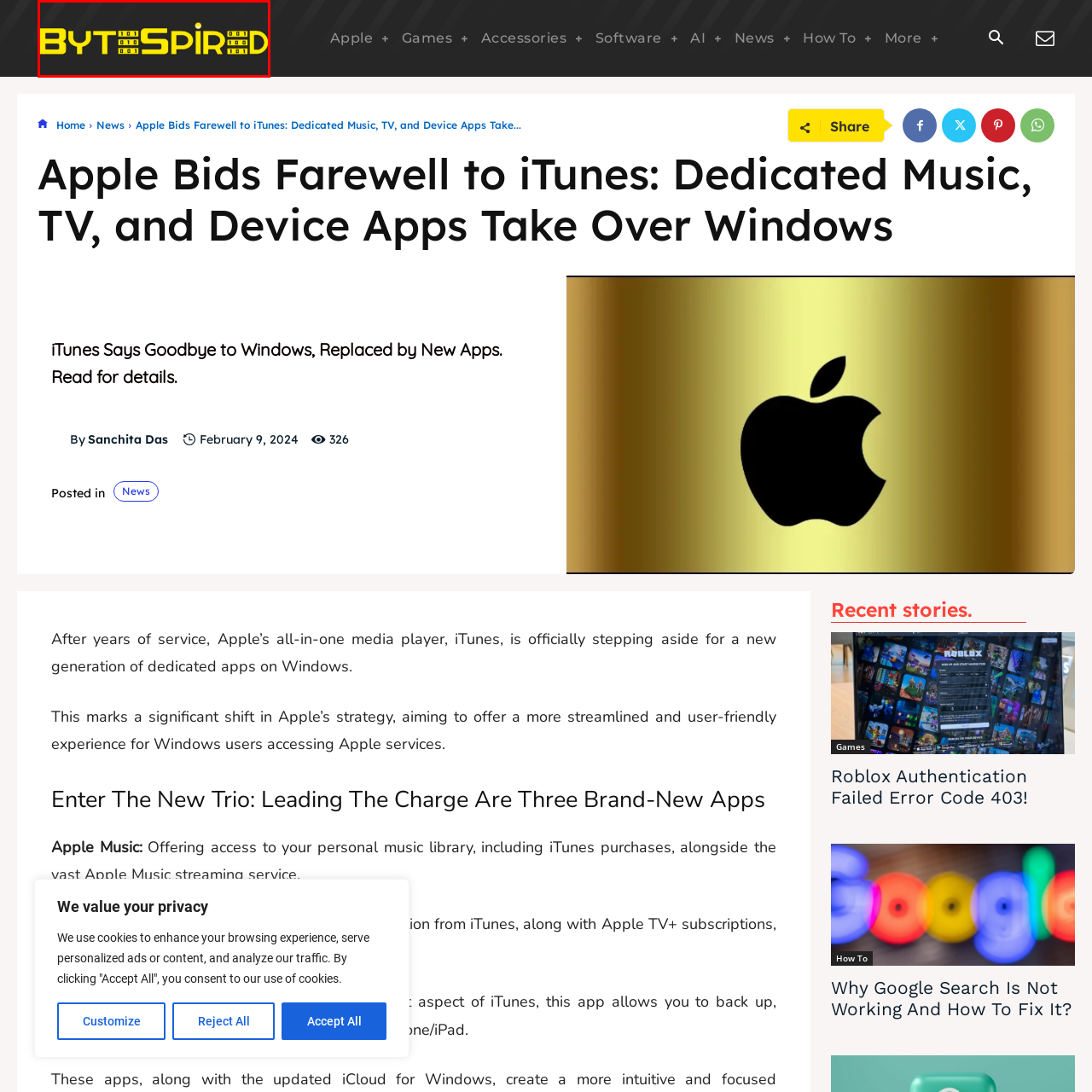Thoroughly describe the scene captured inside the red-bordered section of the image.

This image features the logo of "BYTSpired," characterized by a bold and modern design. The logo prominently showcases the name "BYTSpired" in vibrant yellow letters, creatively incorporating binary code elements, represented by a series of 0s and 1s, emphasizing a technological or digital theme. The background is a sleek black, providing a striking contrast that enhances the visibility and impact of the logo. This design likely reflects the brand's focus on innovation and digital inspiration, appealing to a tech-savvy audience.